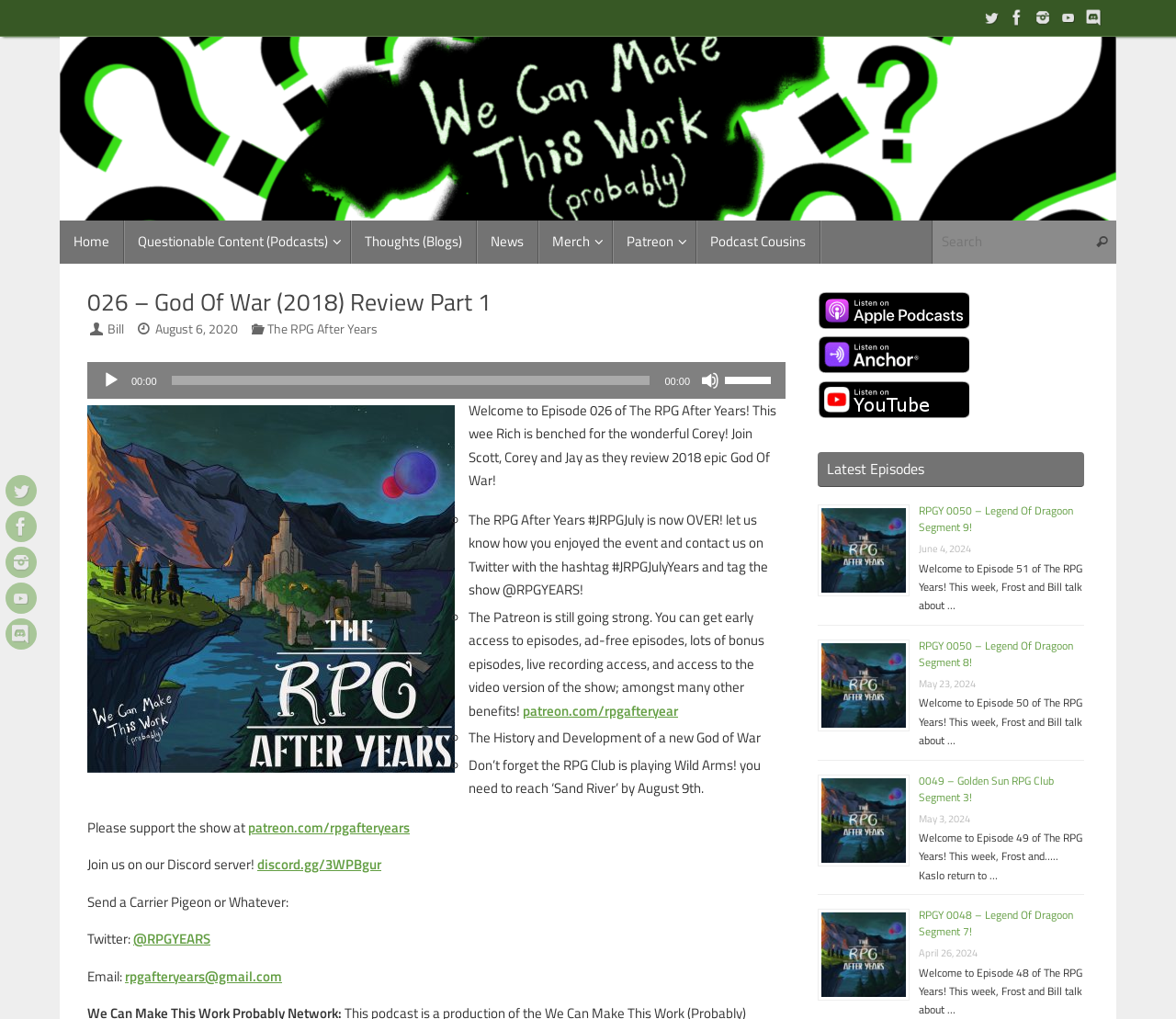What is the name of the podcast being reviewed?
Observe the image and answer the question with a one-word or short phrase response.

God Of War